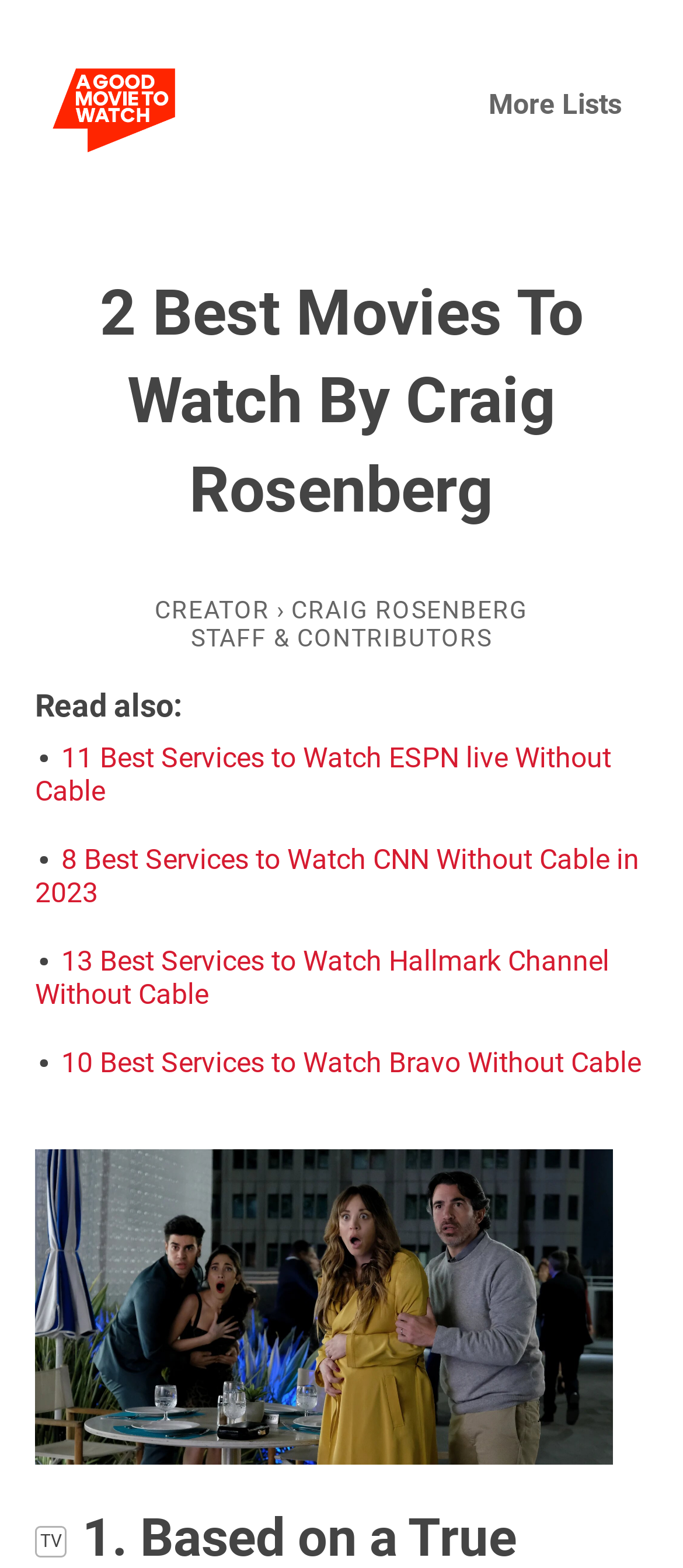Determine the bounding box coordinates of the UI element that matches the following description: "creator". The coordinates should be four float numbers between 0 and 1 in the format [left, top, right, bottom].

[0.226, 0.38, 0.395, 0.398]